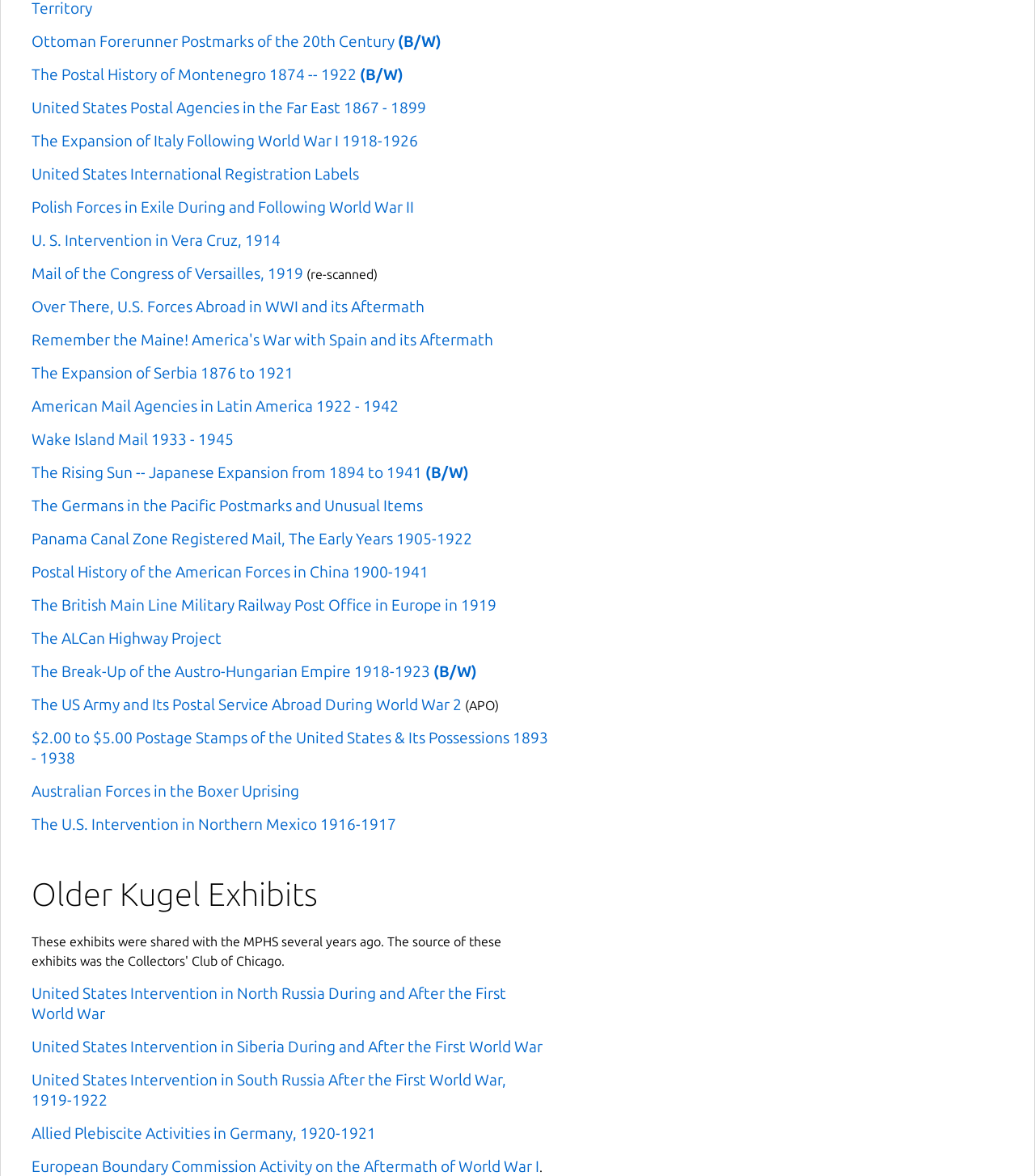Locate the bounding box coordinates of the clickable area needed to fulfill the instruction: "View Ottoman Forerunner Postmarks of the 20th Century".

[0.031, 0.028, 0.385, 0.043]